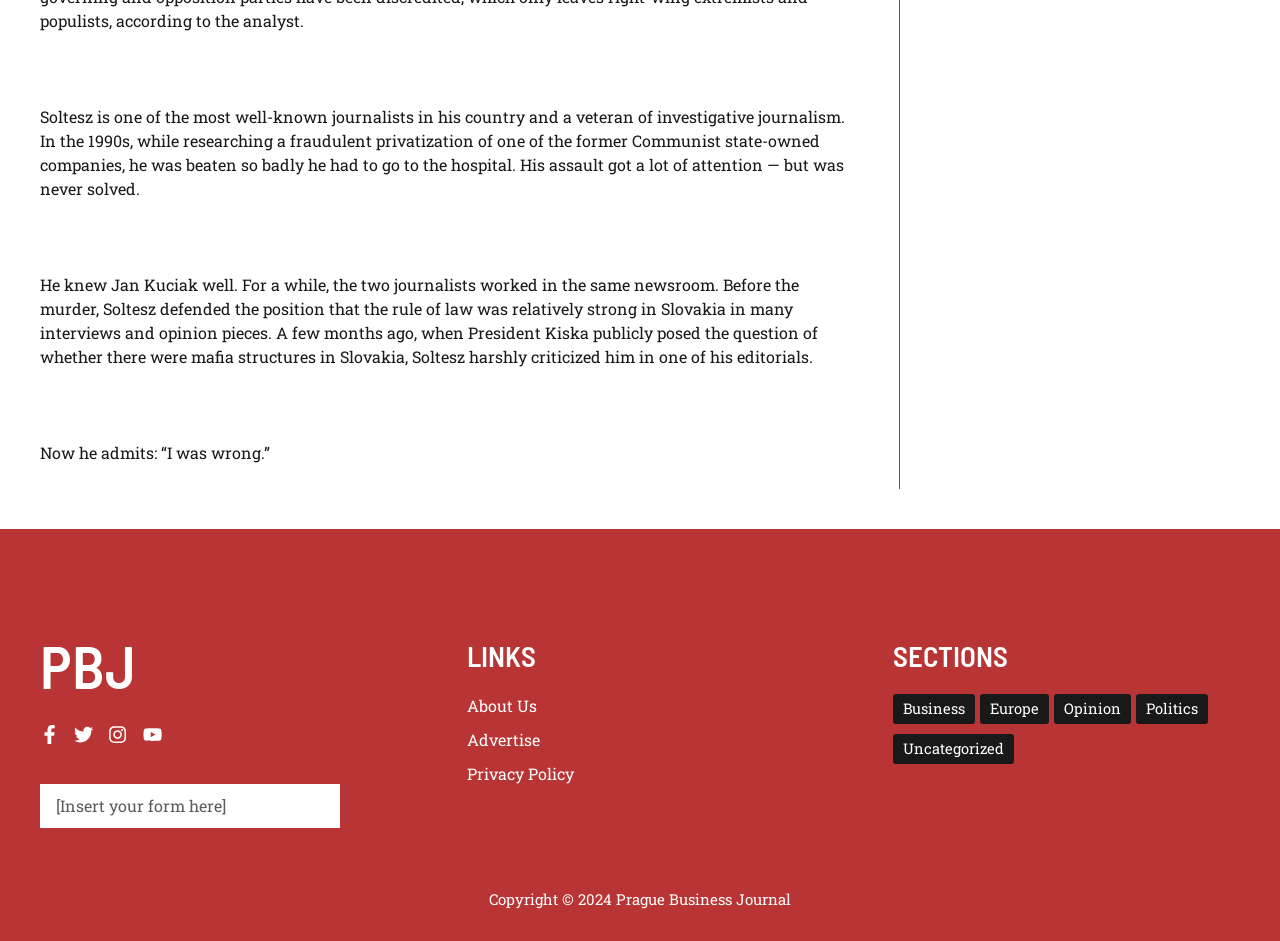Give a short answer using one word or phrase for the question:
What is the relationship between Soltesz and Jan Kuciak?

Colleagues